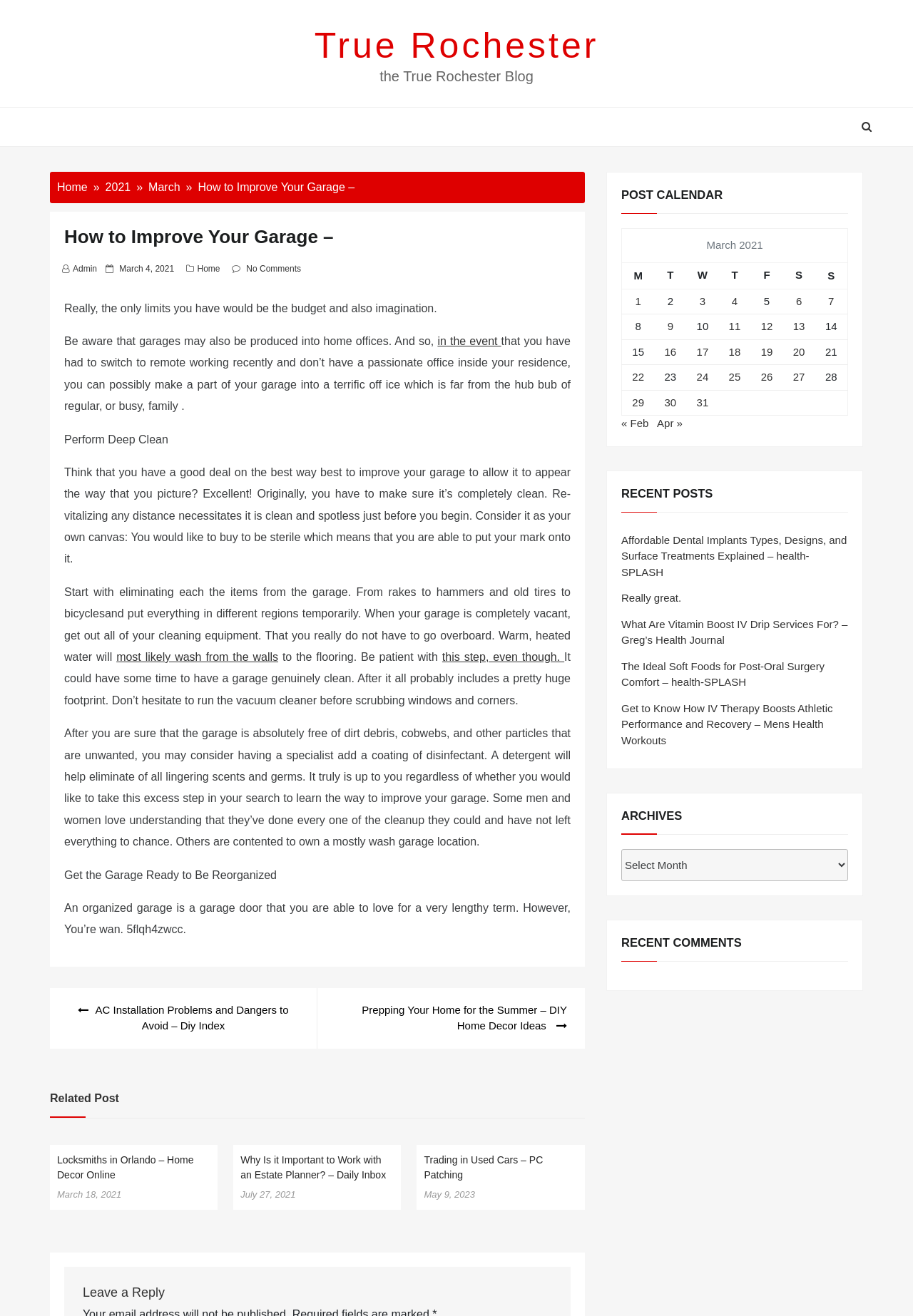Please mark the clickable region by giving the bounding box coordinates needed to complete this instruction: "View the related post 'AC Installation Problems and Dangers to Avoid – Diy Index'".

[0.074, 0.761, 0.327, 0.786]